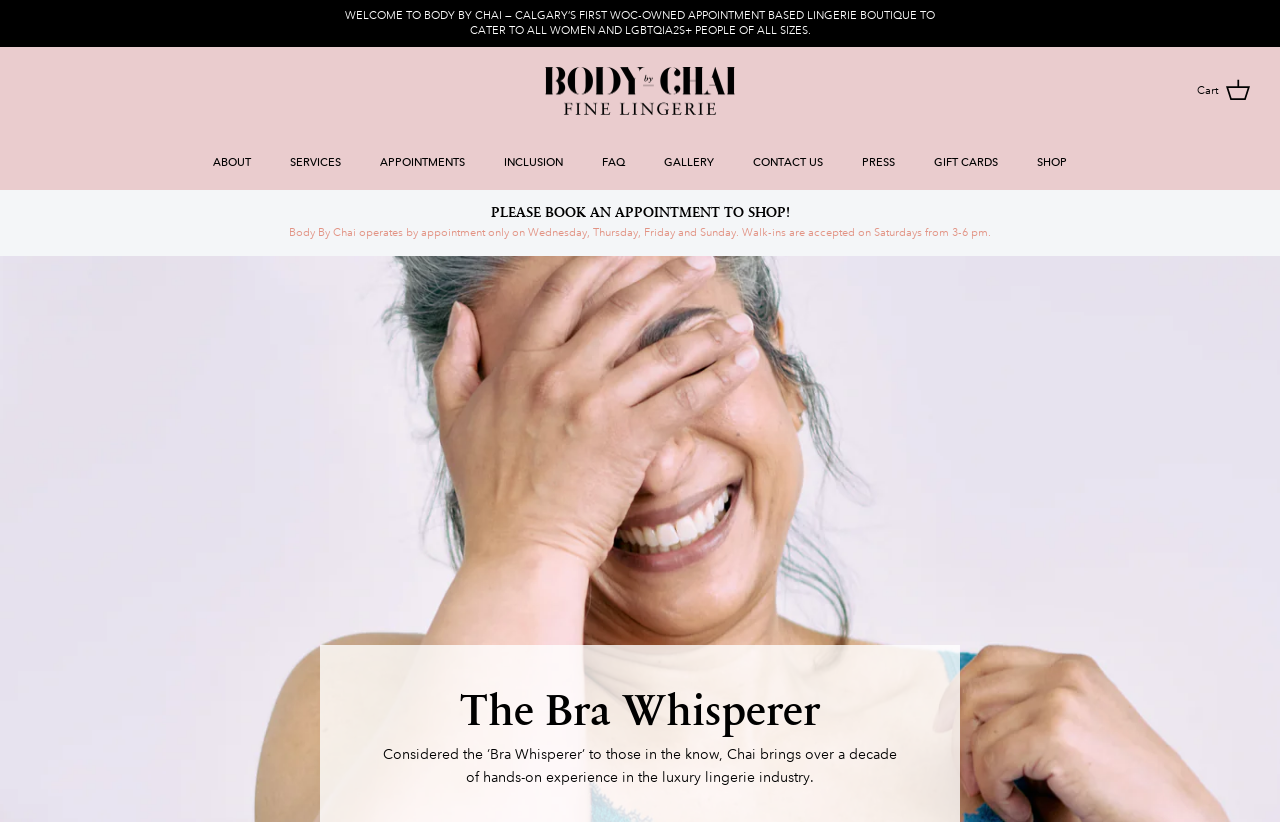Answer this question using a single word or a brief phrase:
What days are walk-ins accepted?

Saturdays